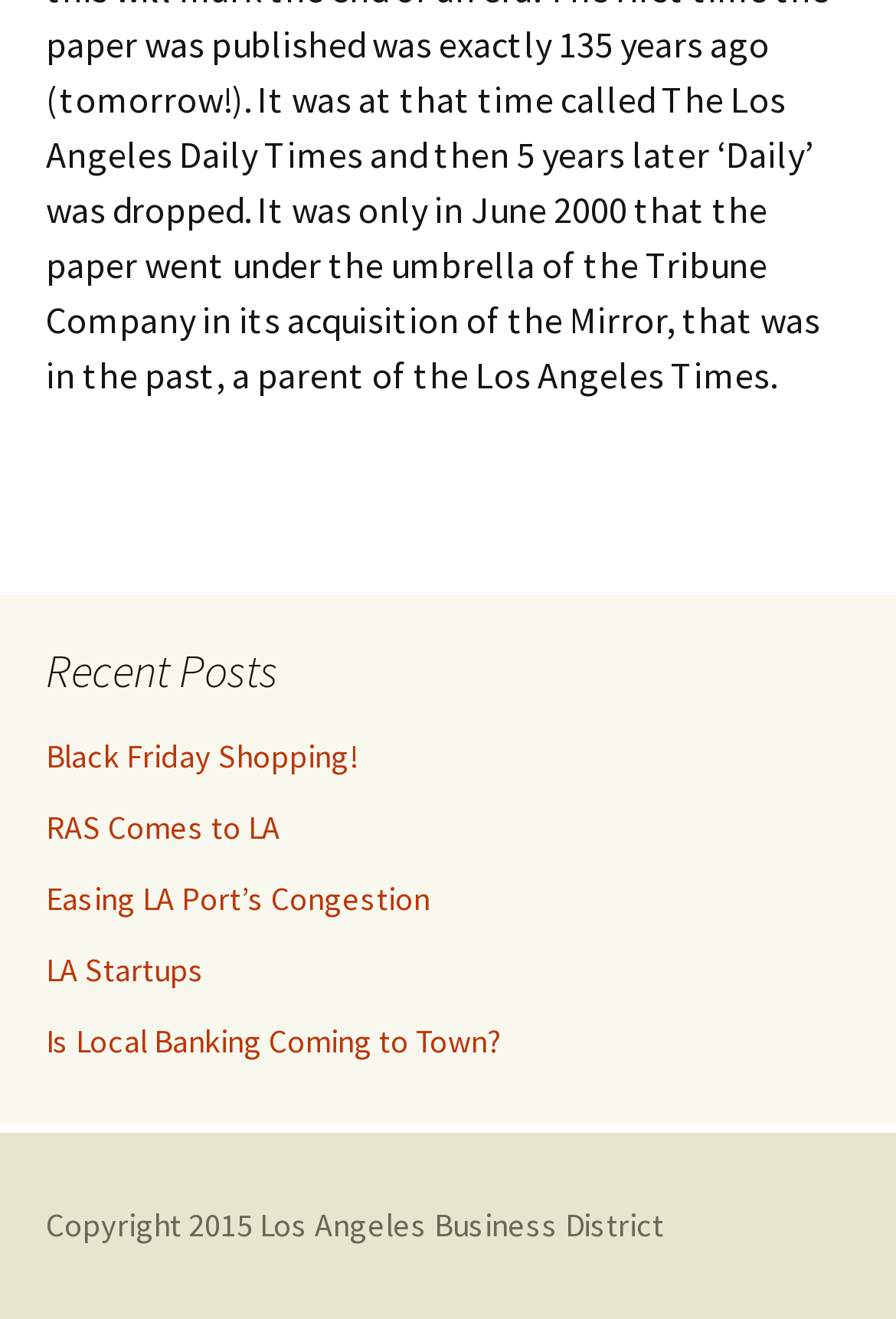Please respond to the question with a concise word or phrase:
How many recent posts are listed?

5